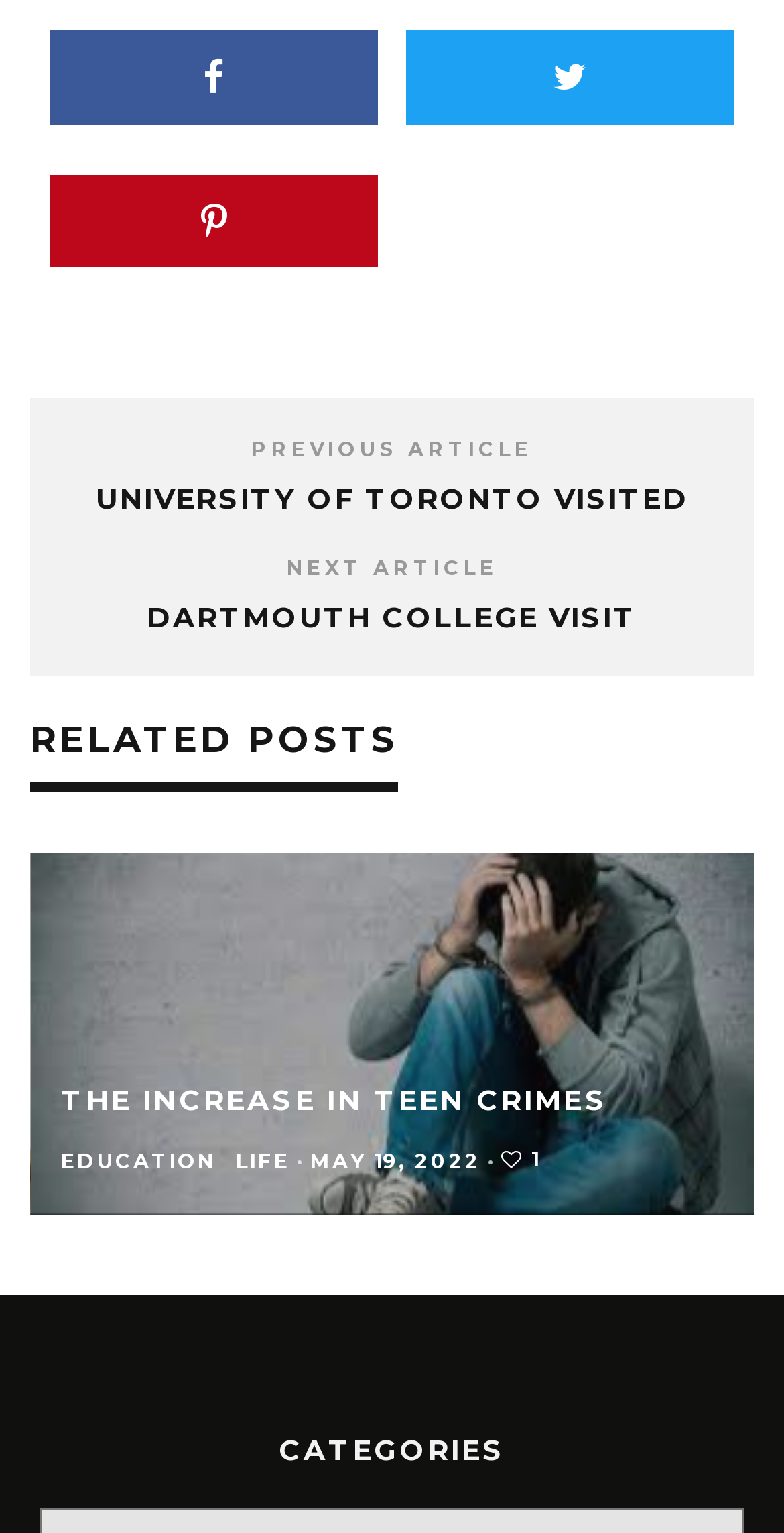What is the date of the article?
Provide a fully detailed and comprehensive answer to the question.

I found the date by looking at the time element which contains the text 'MAY 19, 2022'.